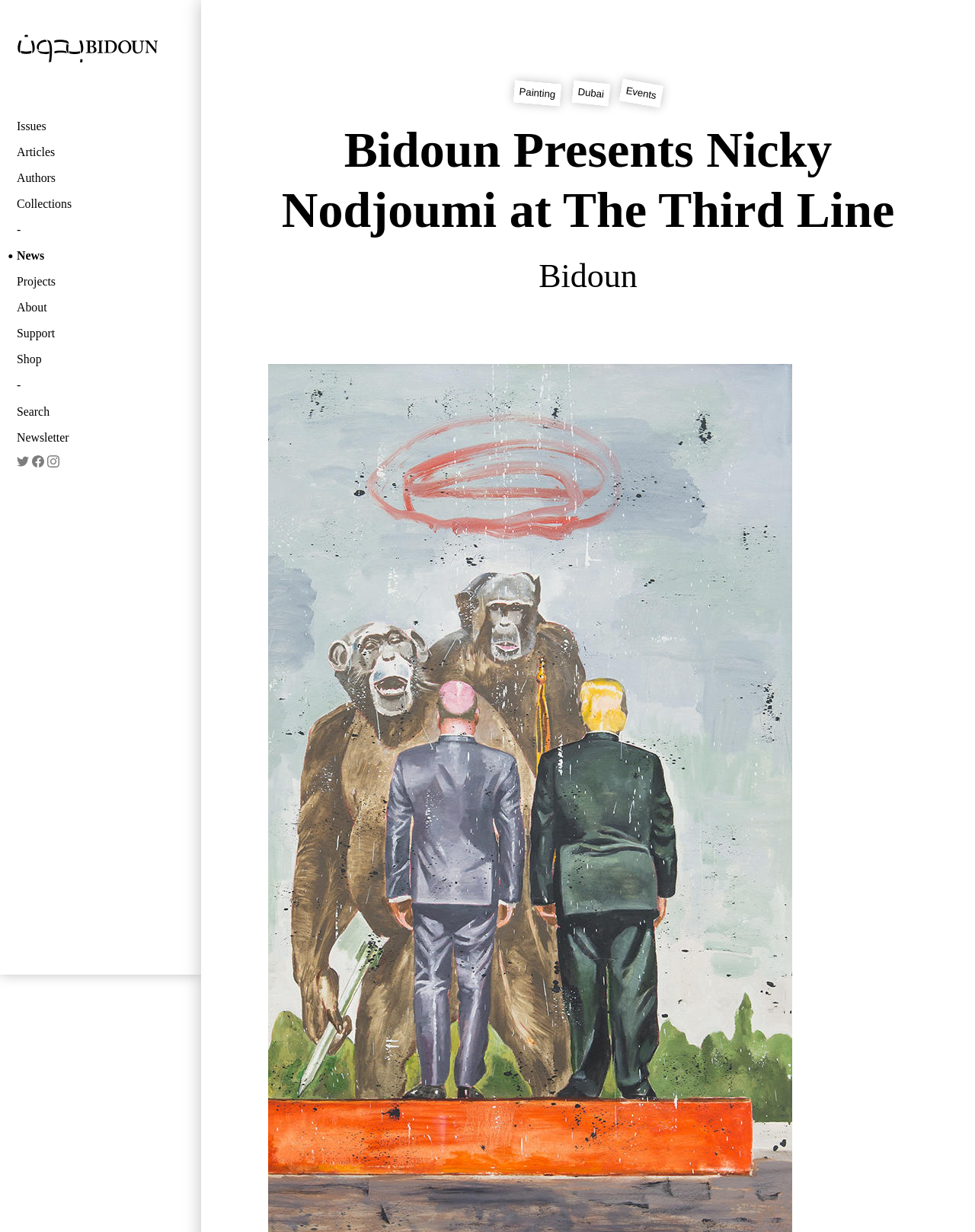Generate a comprehensive description of the contents of the webpage.

The webpage appears to be the homepage of Bidoun, a cultural organization. At the top left corner, there is a logo of Bidoun, which is an image with the text "Bidoun" written next to it. Below the logo, there is a navigation menu with links to various sections of the website, including "Issues", "Articles", "Authors", "Collections", "News", "Projects", "About", "Support", "Shop", and "Search".

To the right of the navigation menu, there is a header section with a prominent heading "Bidoun Presents Nicky Nodjoumi at The Third Line", which is an announcement for an art exhibition. Below this heading, there are three links: "Painting", "Dubai", and "Events".

In the middle of the page, there is a search bar with a text box and a "Search" button. Next to the search bar, there is a section for newsletter subscription with a text box and a "Join" button.

At the top right corner, there are three social media icons: Twitter, Facebook, and Instagram. At the bottom right corner, there is a small button with an image, but its purpose is unclear.

Overall, the webpage has a clean and organized layout, with a focus on navigation and search functionality.